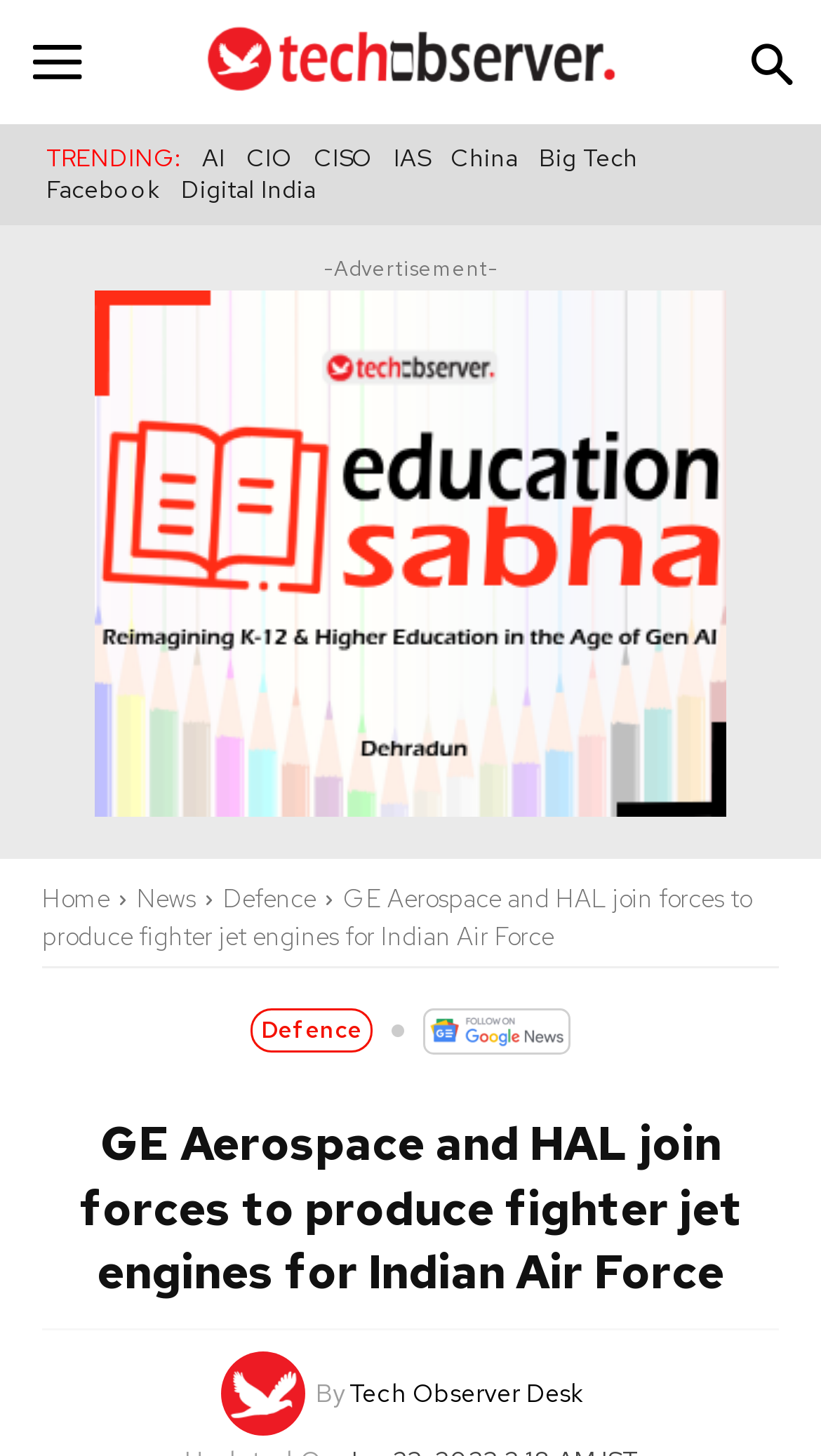Predict the bounding box of the UI element based on the description: "title="Tech Observer Magazine"". The coordinates should be four float numbers between 0 and 1, formatted as [left, top, right, bottom].

[0.186, 0.017, 0.814, 0.063]